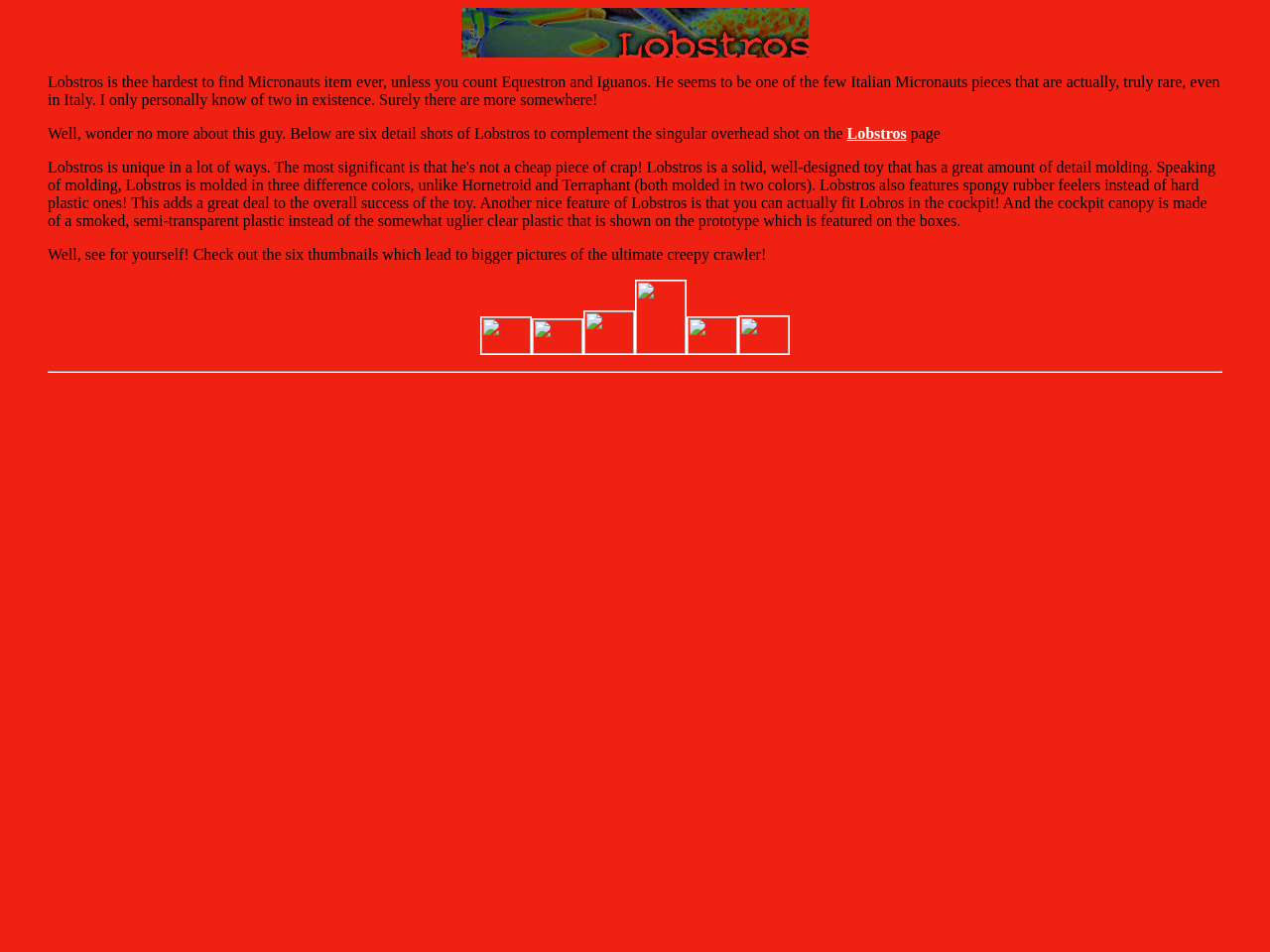Using the details in the image, give a detailed response to the question below:
How many images are linked to from the thumbnails?

There are six link elements, each containing an image, which are likely thumbnails leading to larger images of the Lobstros item.